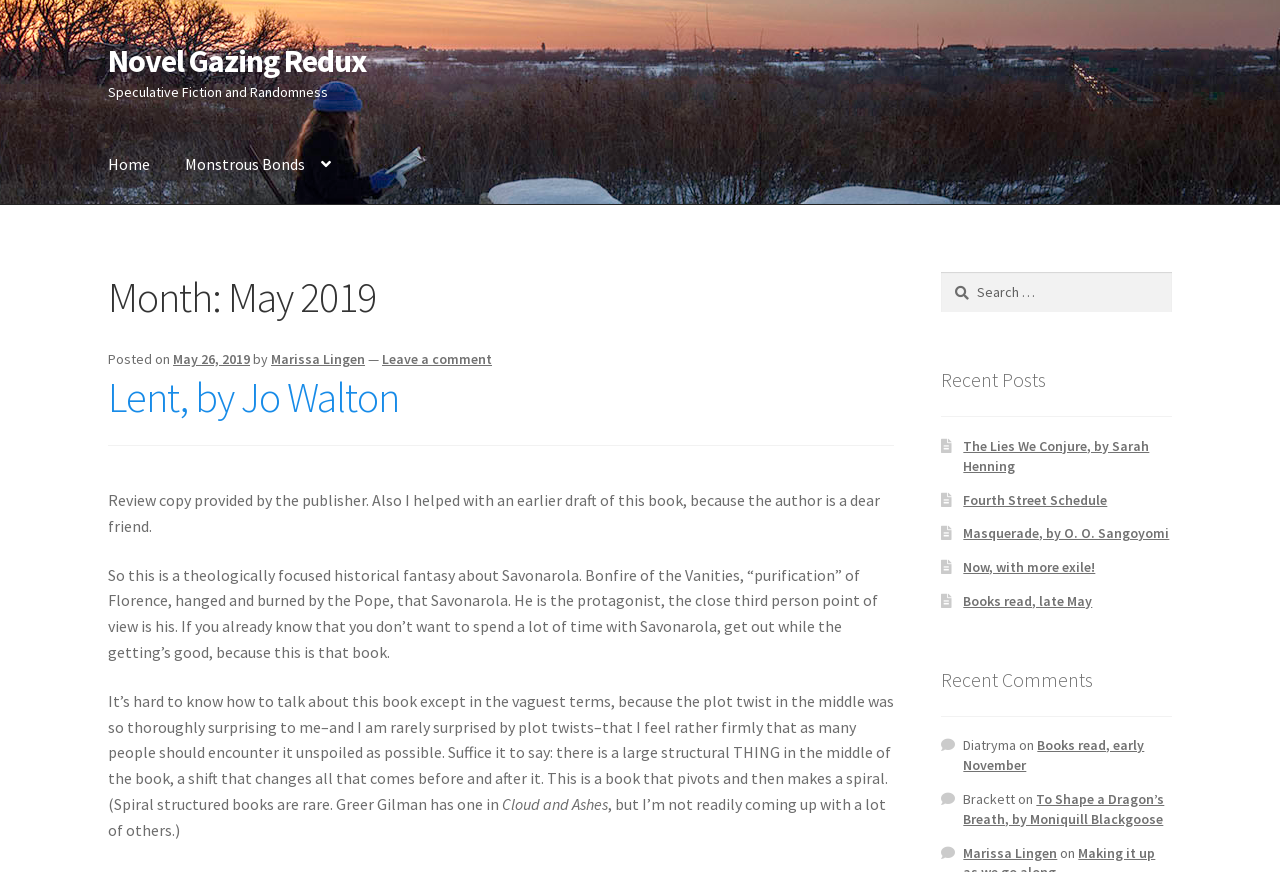What is the name of the blog?
Based on the image, answer the question in a detailed manner.

I determined the name of the blog by looking at the title of the webpage, which is 'May 2019 – Novel Gazing Redux'. The 'Novel Gazing Redux' part is likely the name of the blog.